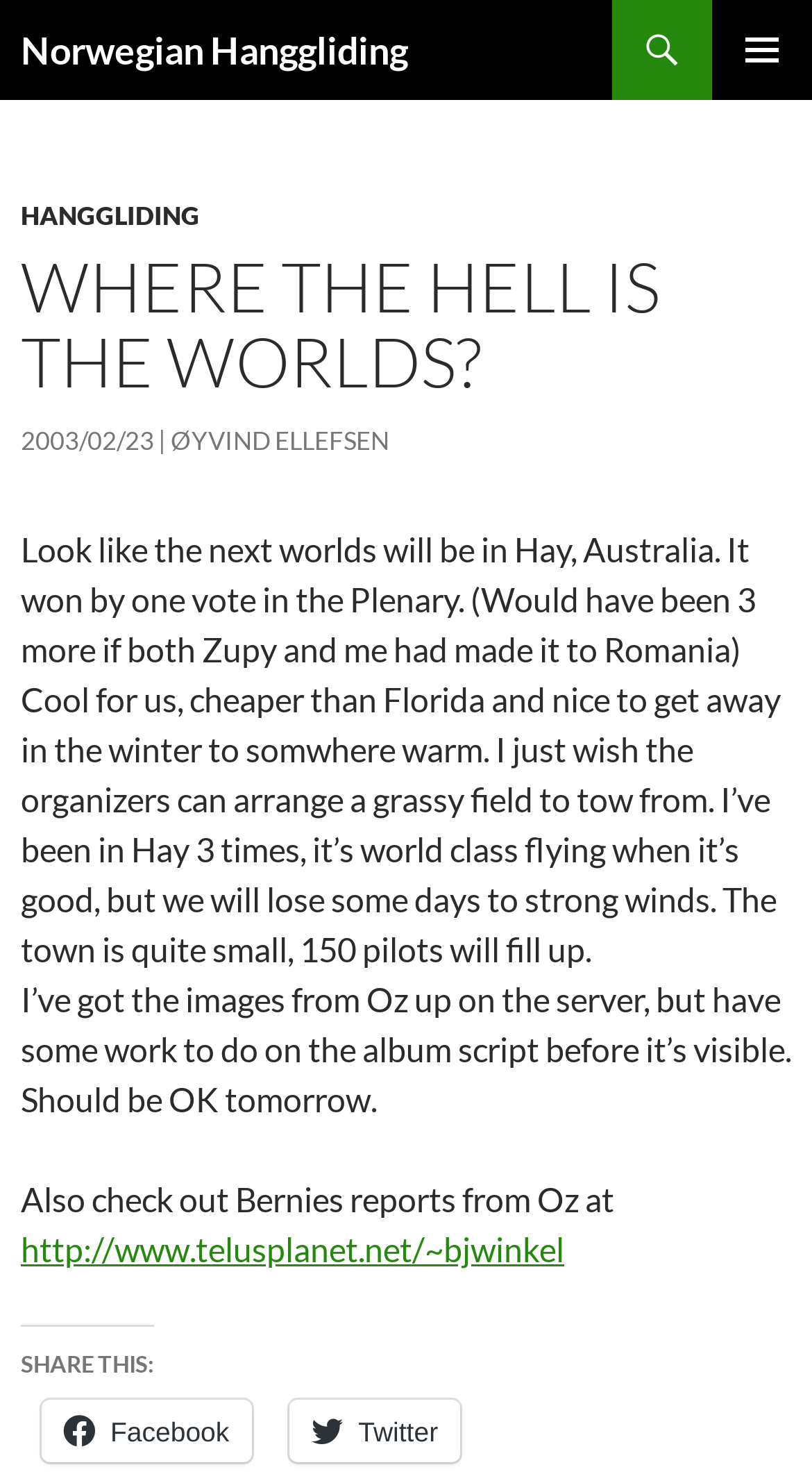Find and indicate the bounding box coordinates of the region you should select to follow the given instruction: "Click on the PRIMARY MENU button".

[0.877, 0.0, 1.0, 0.068]